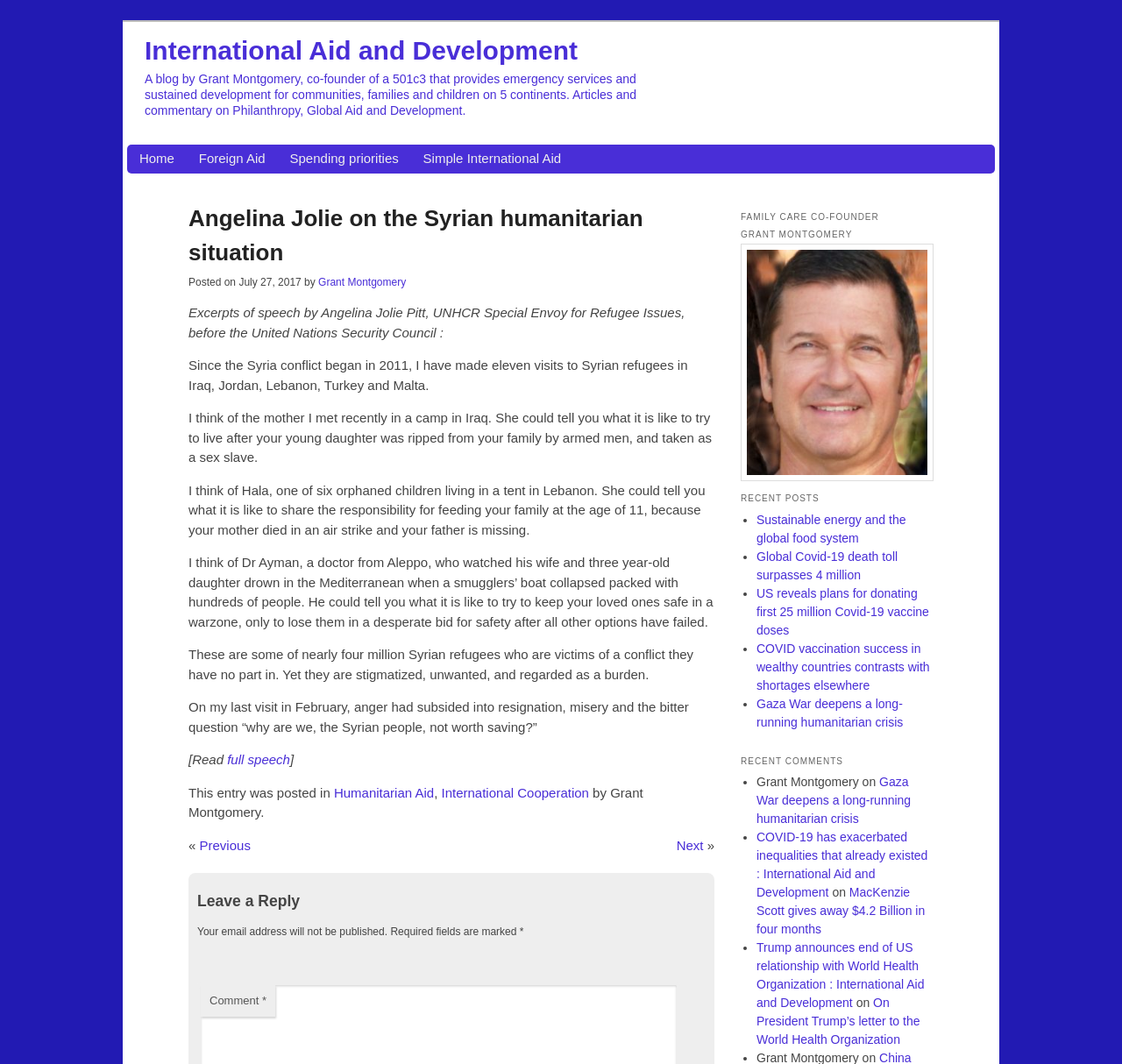Identify the bounding box for the UI element described as: "International Aid and Development". Ensure the coordinates are four float numbers between 0 and 1, formatted as [left, top, right, bottom].

[0.129, 0.033, 0.515, 0.061]